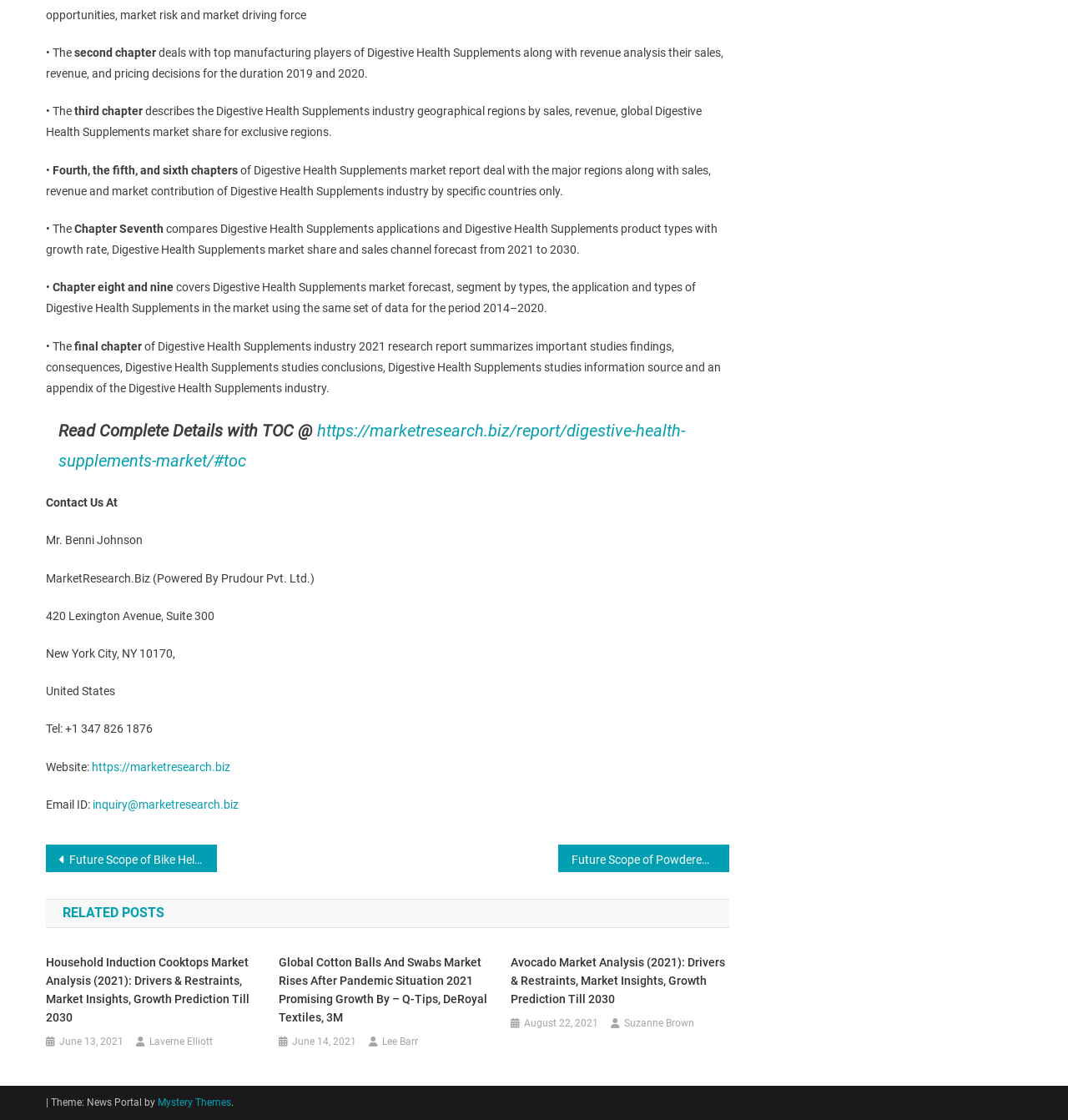Please determine the bounding box coordinates of the element's region to click for the following instruction: "Submit".

None